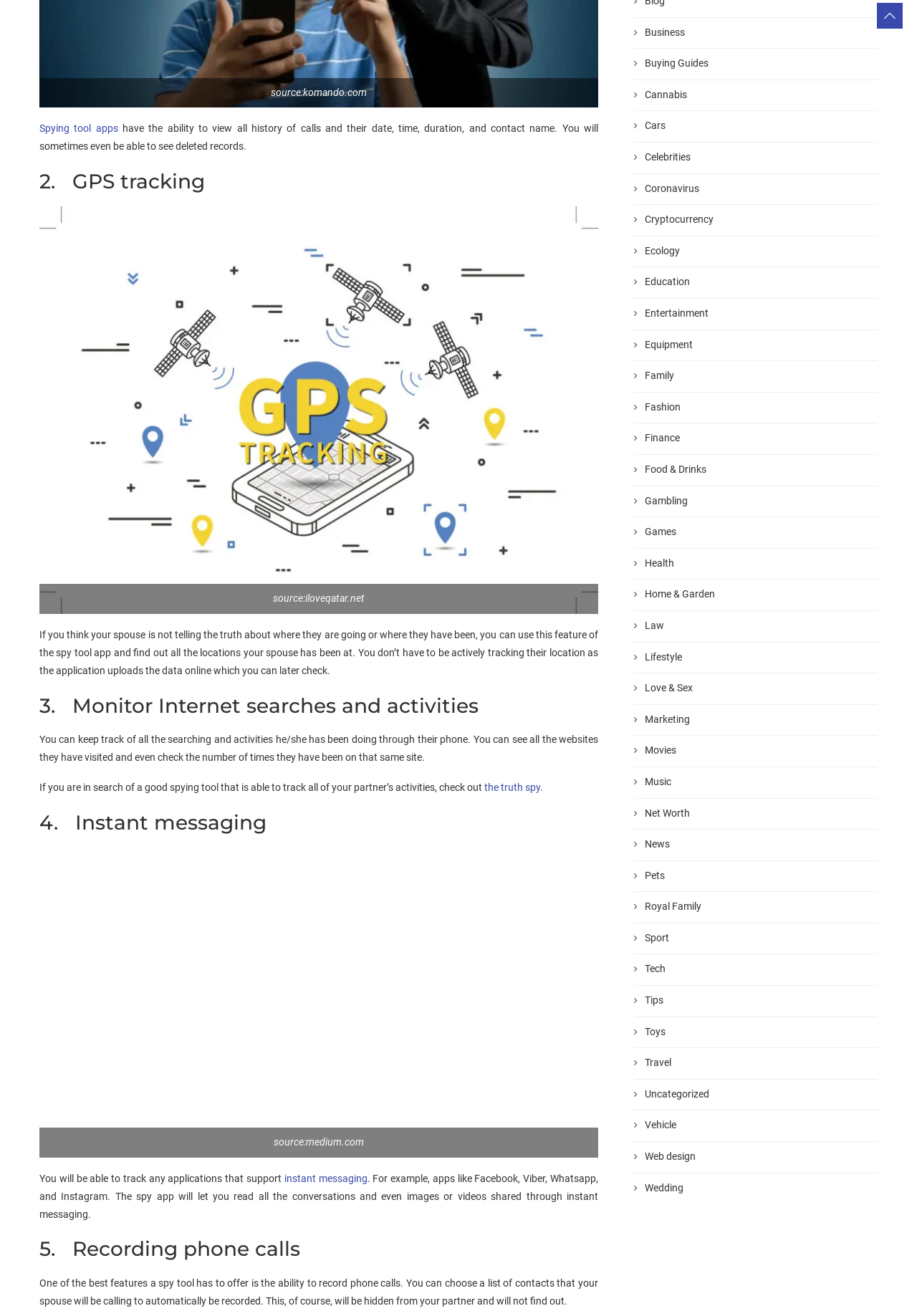What is the benefit of using spy tool apps?
Give a single word or phrase as your answer by examining the image.

To know the truth